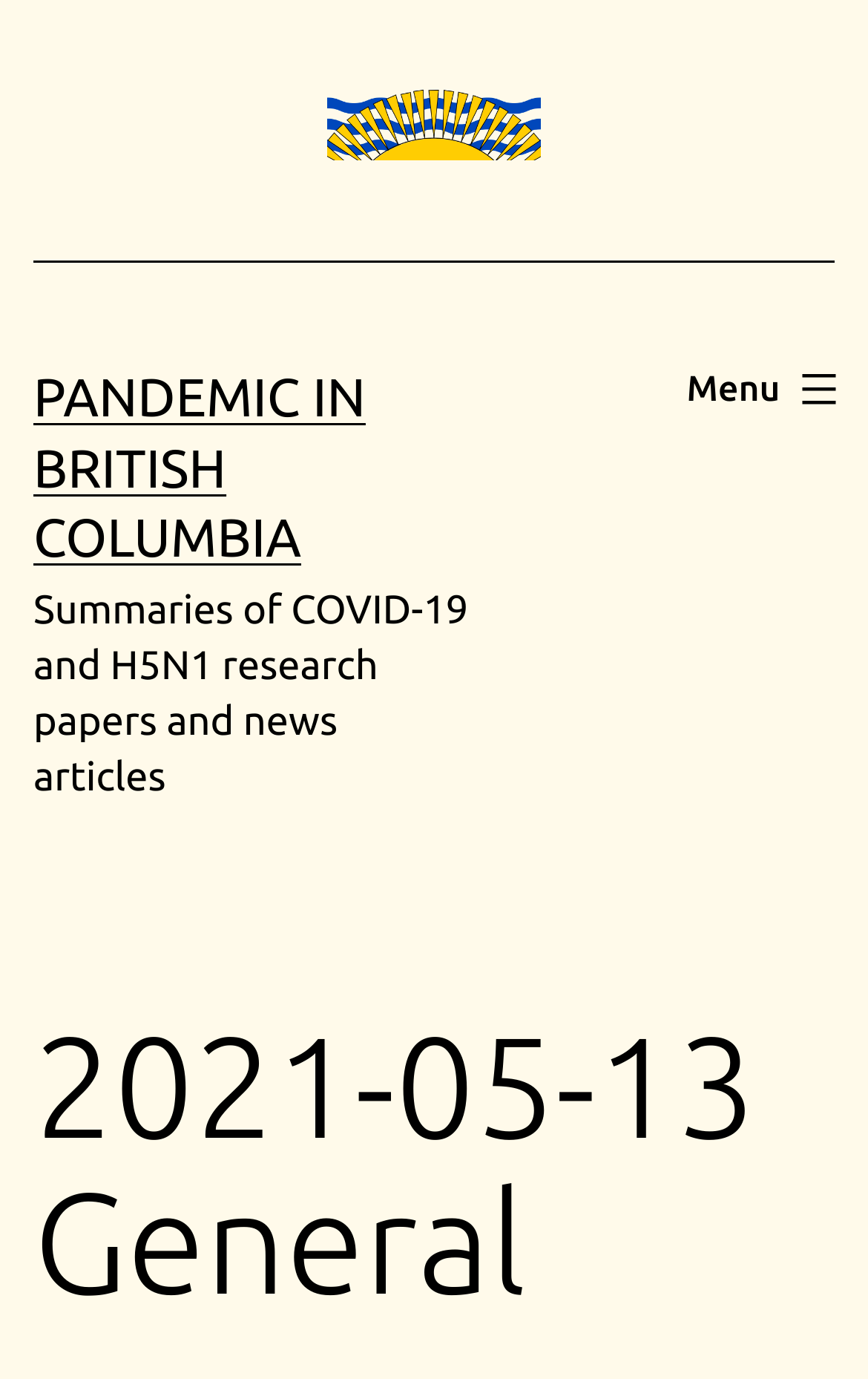What is the purpose of the image on the webpage?
Using the image, give a concise answer in the form of a single word or short phrase.

Representing Pandemic in British Columbia